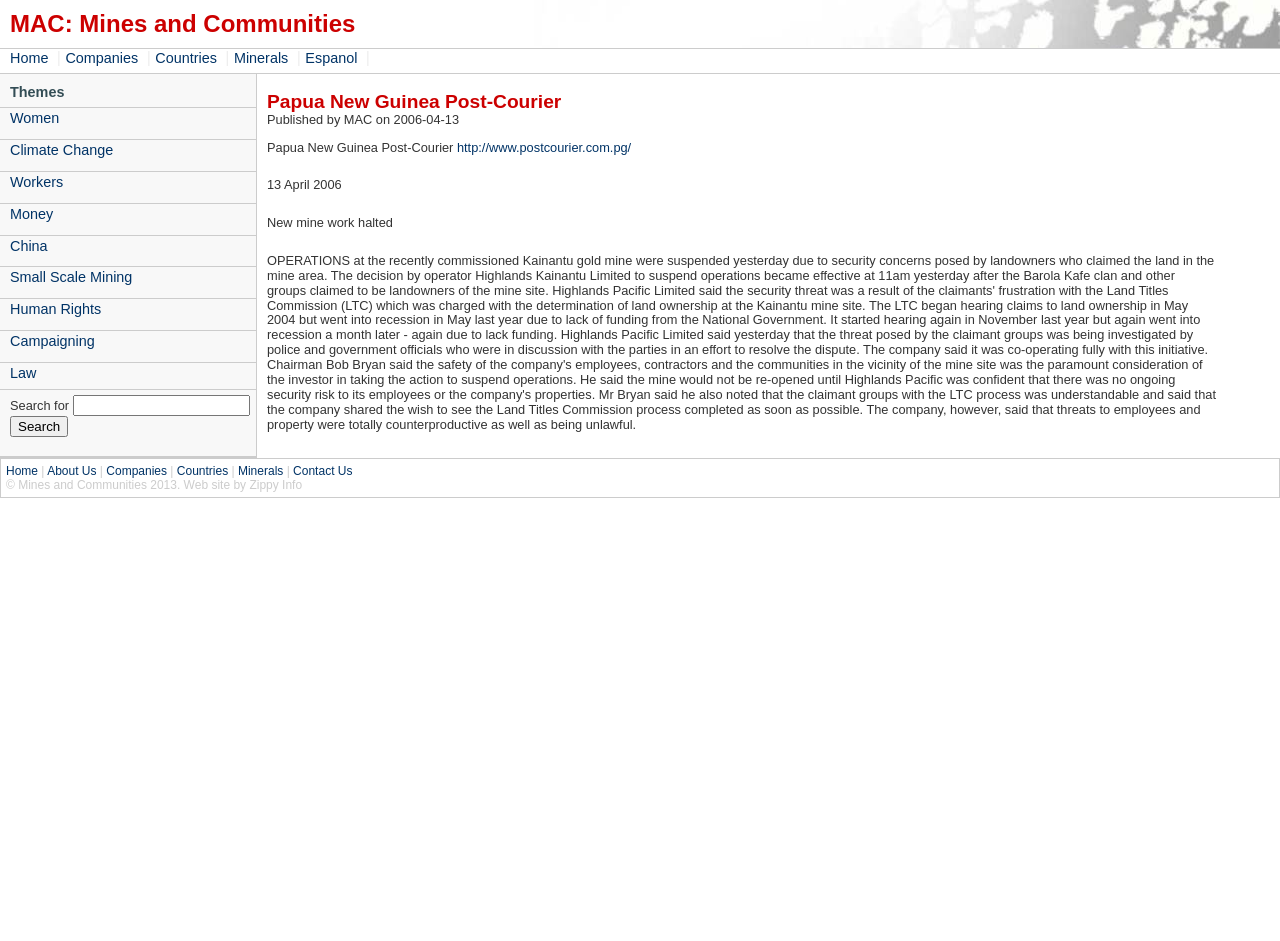Find and indicate the bounding box coordinates of the region you should select to follow the given instruction: "Read about Human Rights".

[0.0, 0.317, 0.2, 0.34]